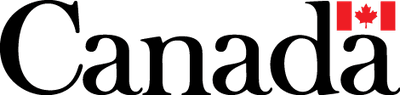Describe every important feature and element in the image comprehensively.

The image features the iconic logo of Canada, prominently displaying the word "Canada" in elegant, bold font. Flanking the text are two small, stylized representations of the Canadian flag, signifying national pride and identity. This logo often symbolizes government initiatives, programs, and various services associated with Canada, reinforcing the connection to the nation's heritage and governance. The design is both striking and instantly recognizable, making it a significant emblem for Canadians and promoting a sense of unity and patriotism.